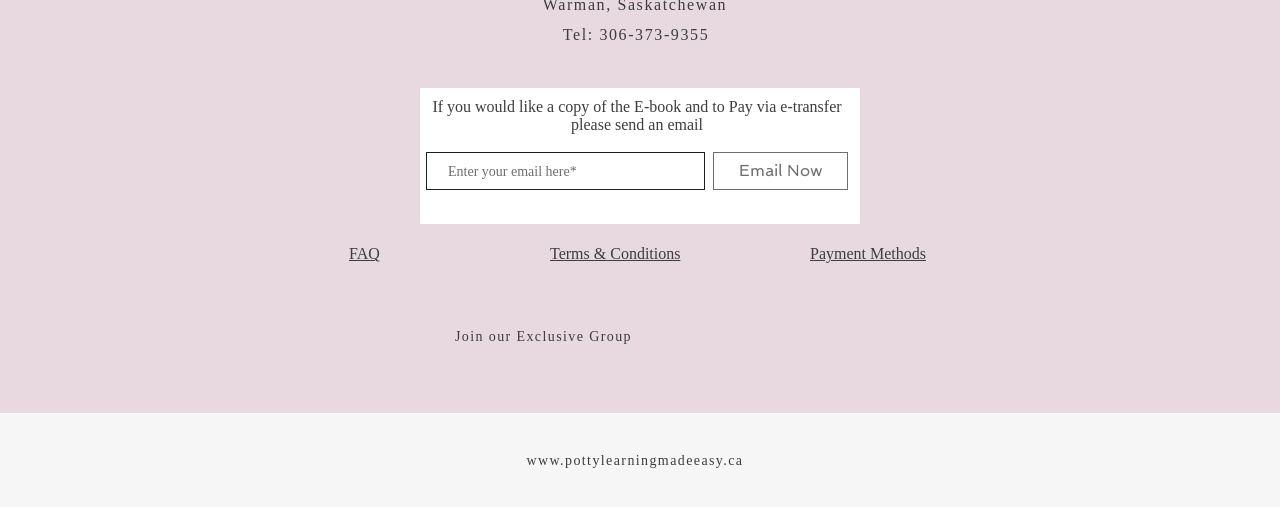What is the purpose of the textbox?
Your answer should be a single word or phrase derived from the screenshot.

Enter email address